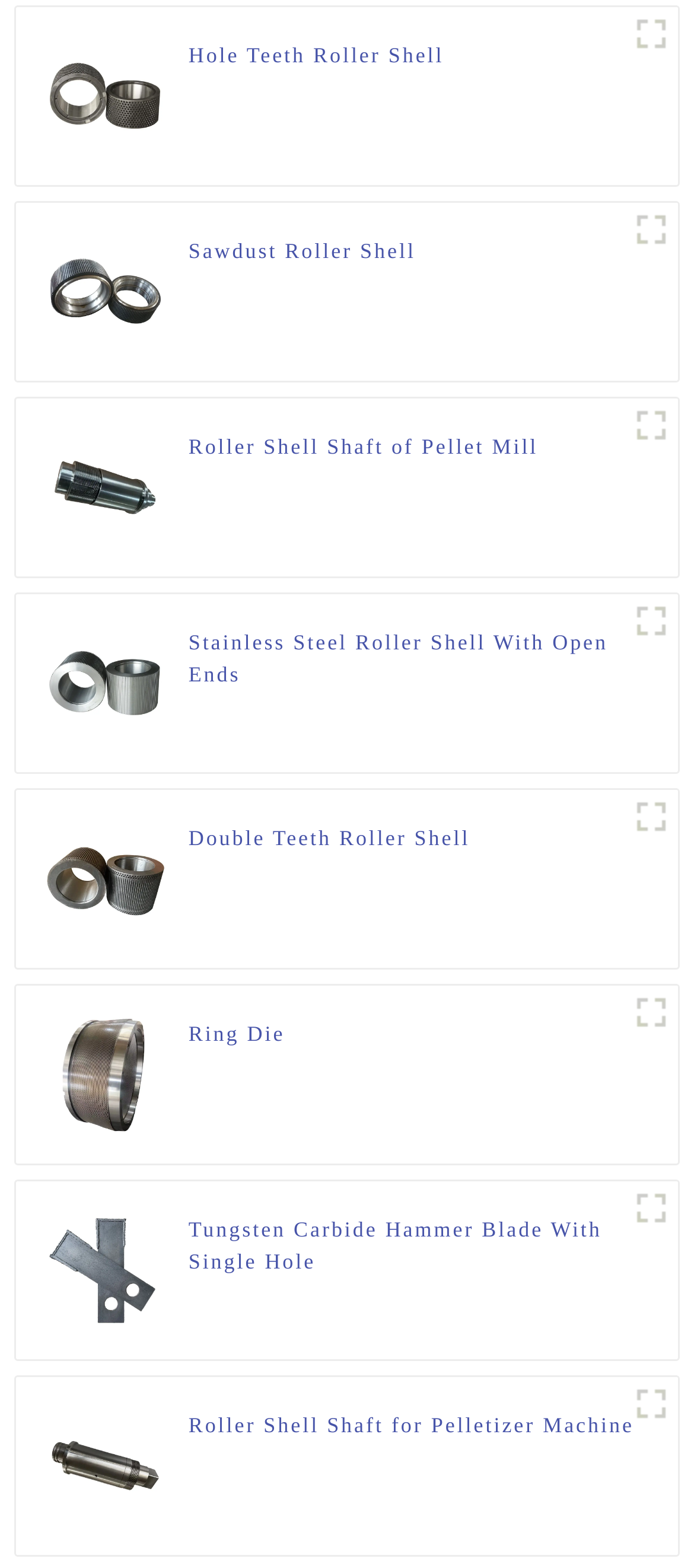Find the bounding box coordinates for the area you need to click to carry out the instruction: "View Stainless Steel Roller Shell With Open Ends". The coordinates should be four float numbers between 0 and 1, indicated as [left, top, right, bottom].

[0.272, 0.399, 0.952, 0.44]